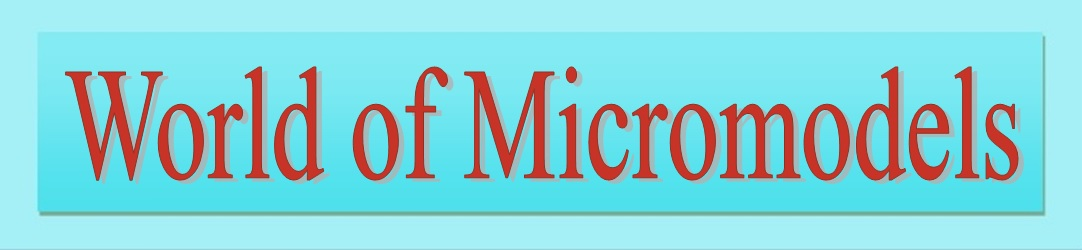What is the atmosphere suggested by the color contrast and typography?
Based on the visual details in the image, please answer the question thoroughly.

The atmosphere suggested by the color contrast and typography is lively and inviting because the caption states that the color contrast and typography reflect a lively and inviting atmosphere, which implies that the design elements create a sense of energy and warmth.